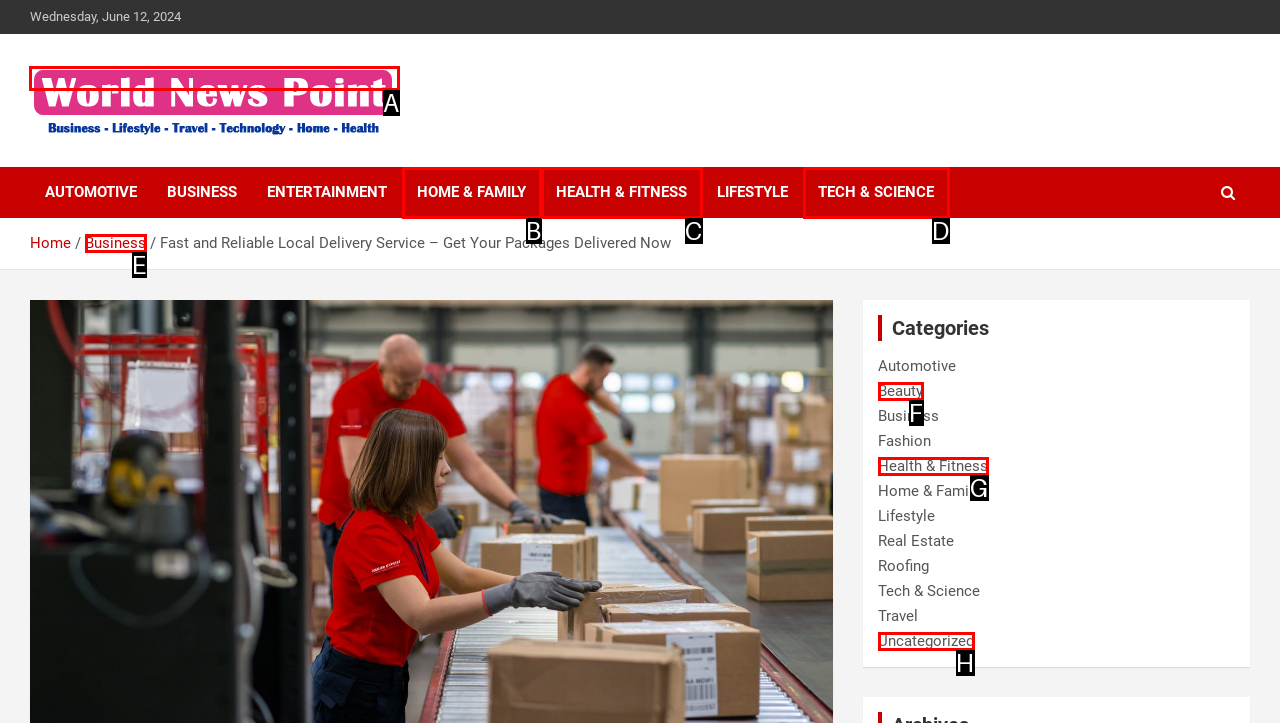Identify the letter of the option that should be selected to accomplish the following task: Click on World News Point. Provide the letter directly.

A